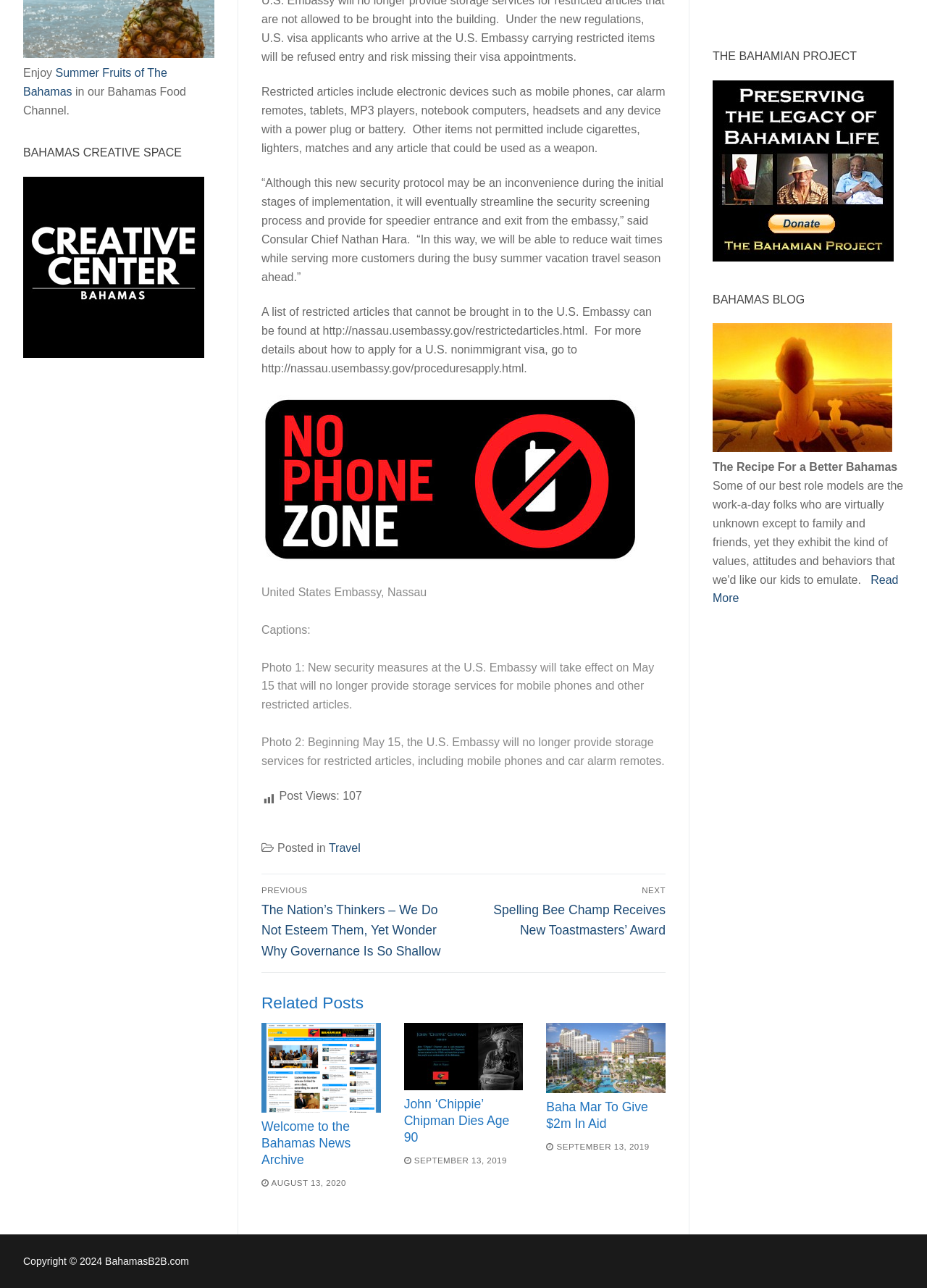What is the name of the embassy?
Answer with a single word or phrase, using the screenshot for reference.

United States Embassy, Nassau